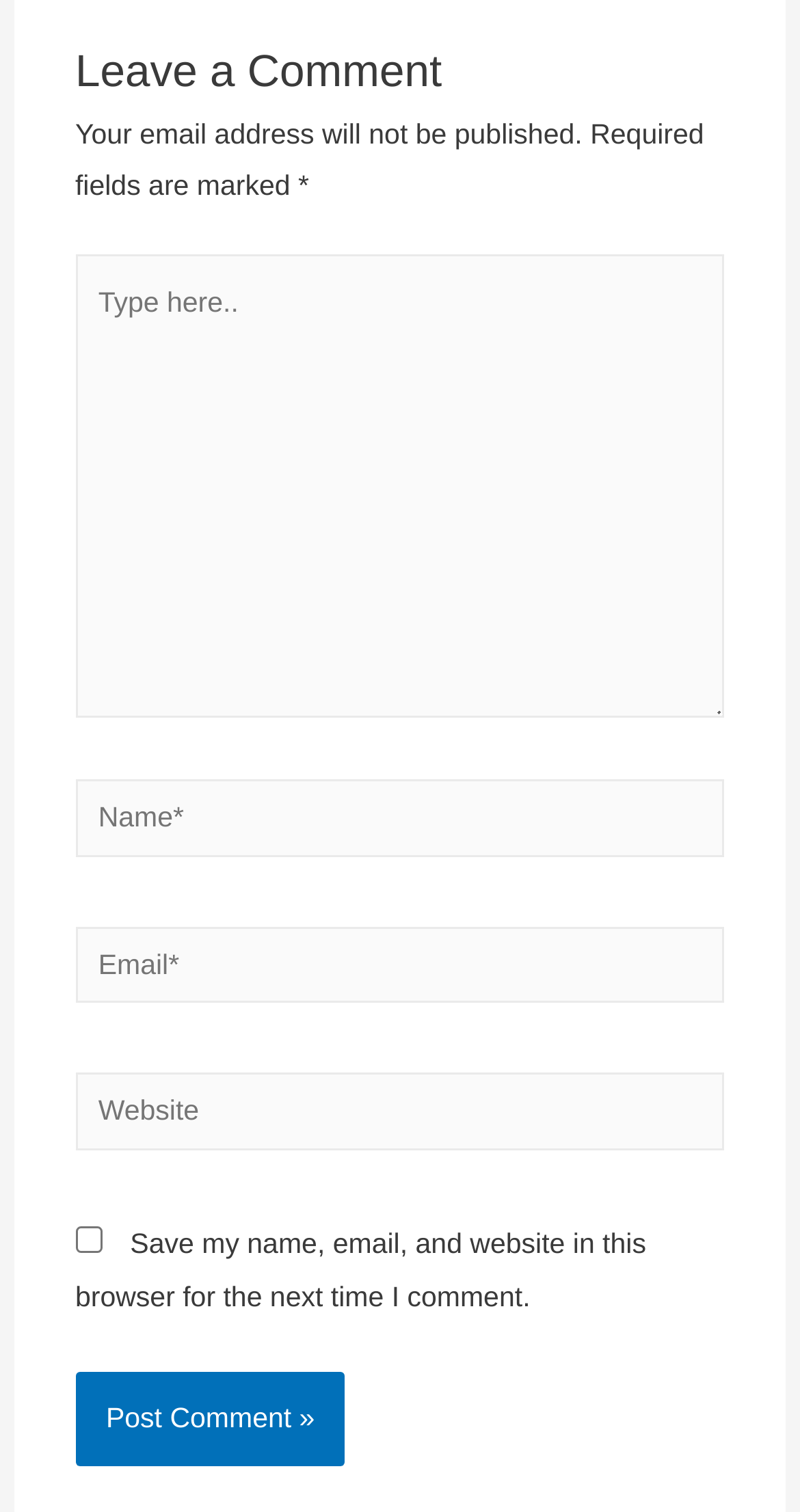Respond with a single word or phrase to the following question: What is the label of the first text field?

Type here..